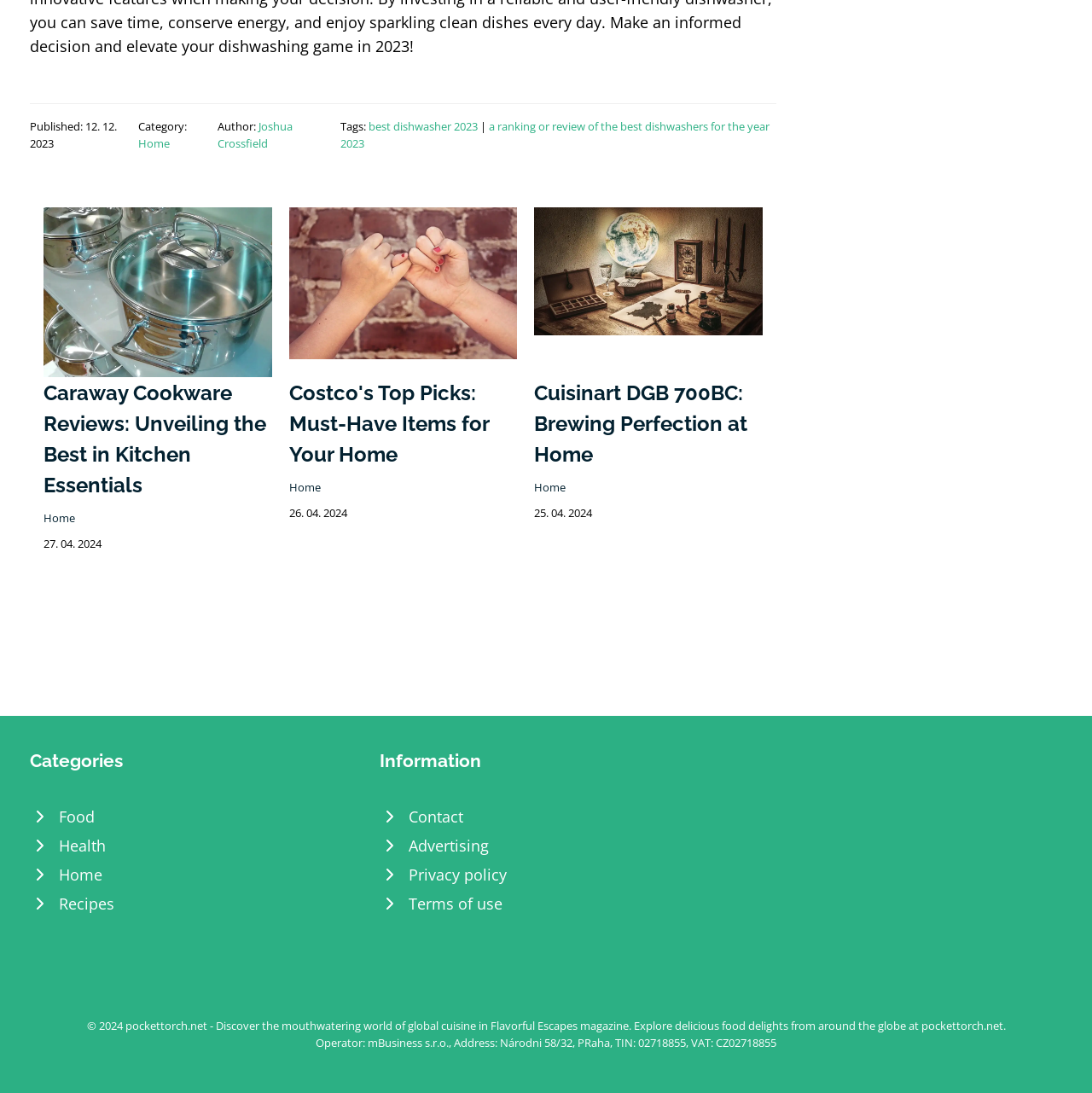Kindly determine the bounding box coordinates for the clickable area to achieve the given instruction: "Check the 'Categories' section".

[0.027, 0.683, 0.332, 0.709]